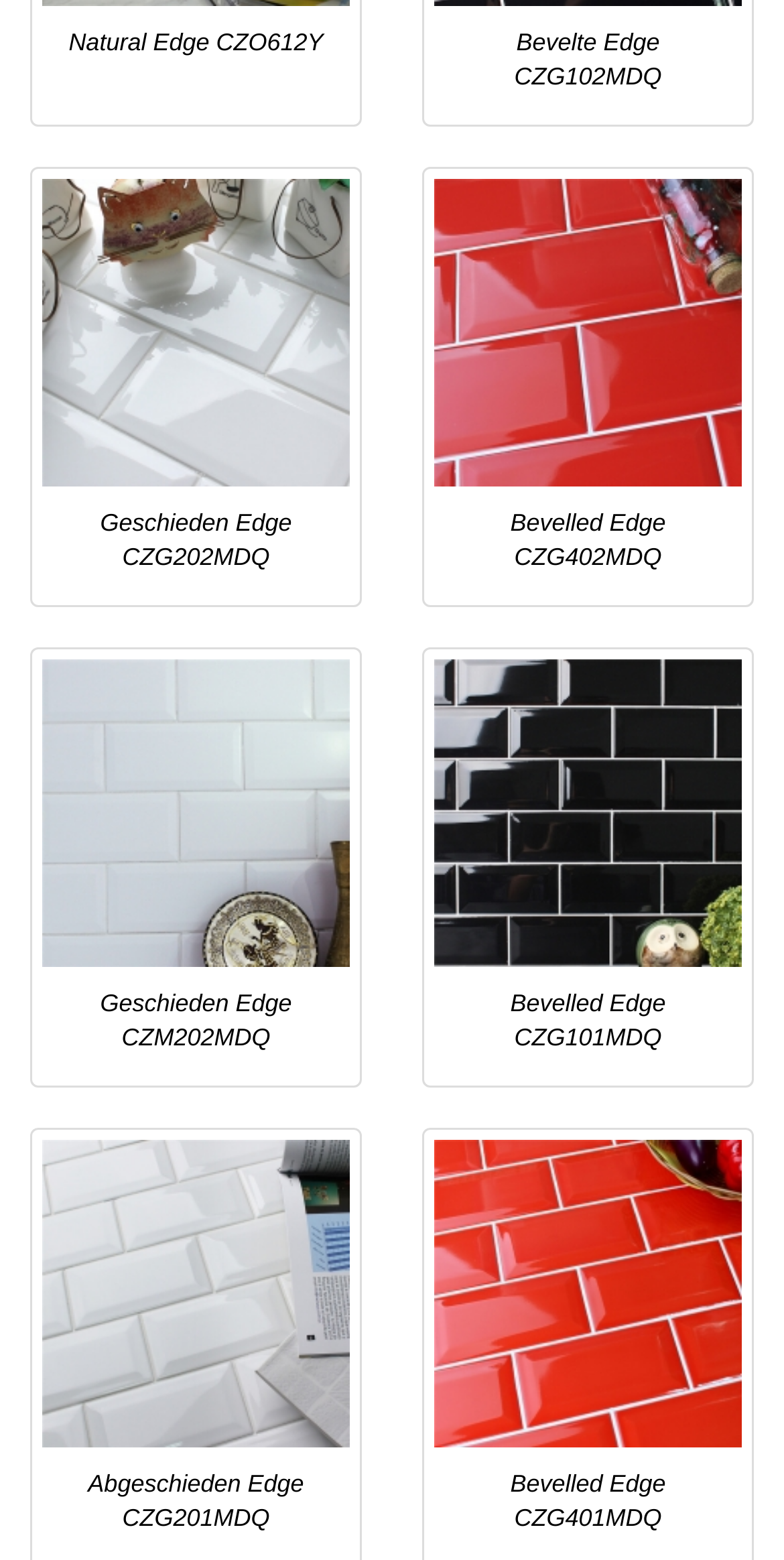Using the description "aria-label="Toggle Menu"", predict the bounding box of the relevant HTML element.

None